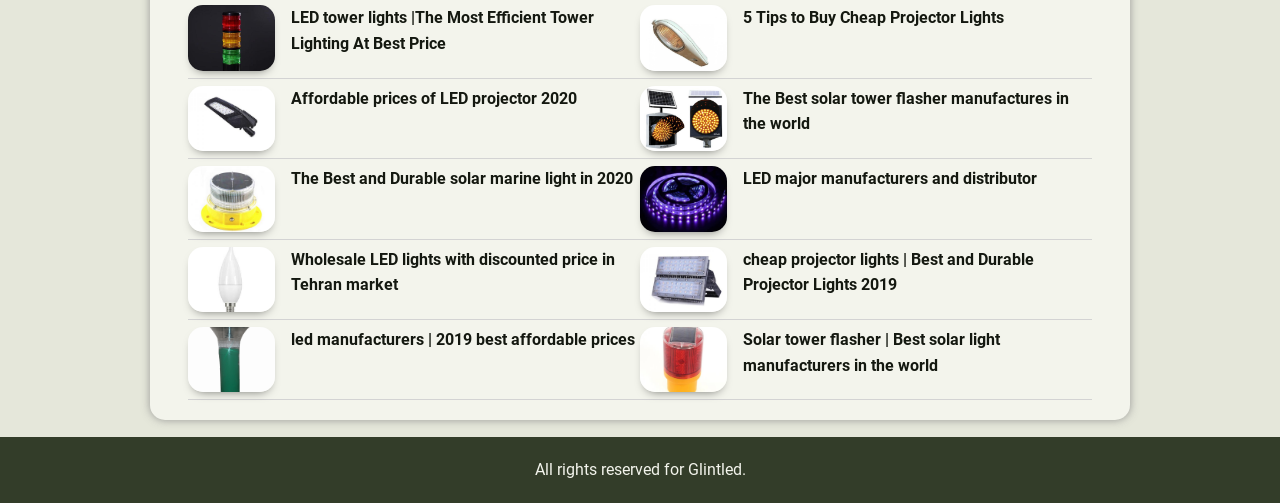Find the bounding box coordinates for the area you need to click to carry out the instruction: "Check Wholesale LED lights with discounted price in Tehran market". The coordinates should be four float numbers between 0 and 1, indicated as [left, top, right, bottom].

[0.147, 0.49, 0.215, 0.62]